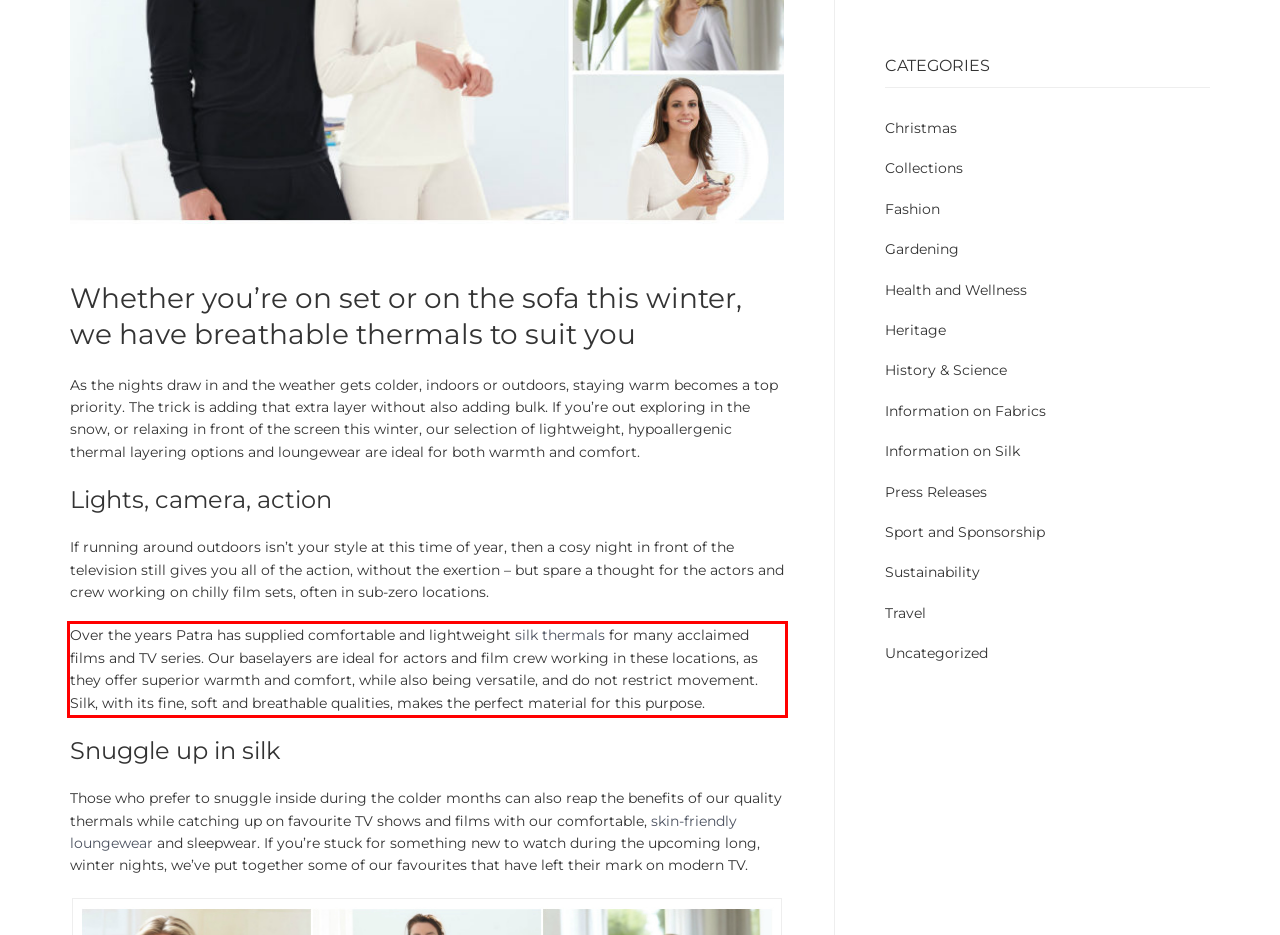You are presented with a webpage screenshot featuring a red bounding box. Perform OCR on the text inside the red bounding box and extract the content.

Over the years Patra has supplied comfortable and lightweight silk thermals for many acclaimed films and TV series. Our baselayers are ideal for actors and film crew working in these locations, as they offer superior warmth and comfort, while also being versatile, and do not restrict movement. Silk, with its fine, soft and breathable qualities, makes the perfect material for this purpose.